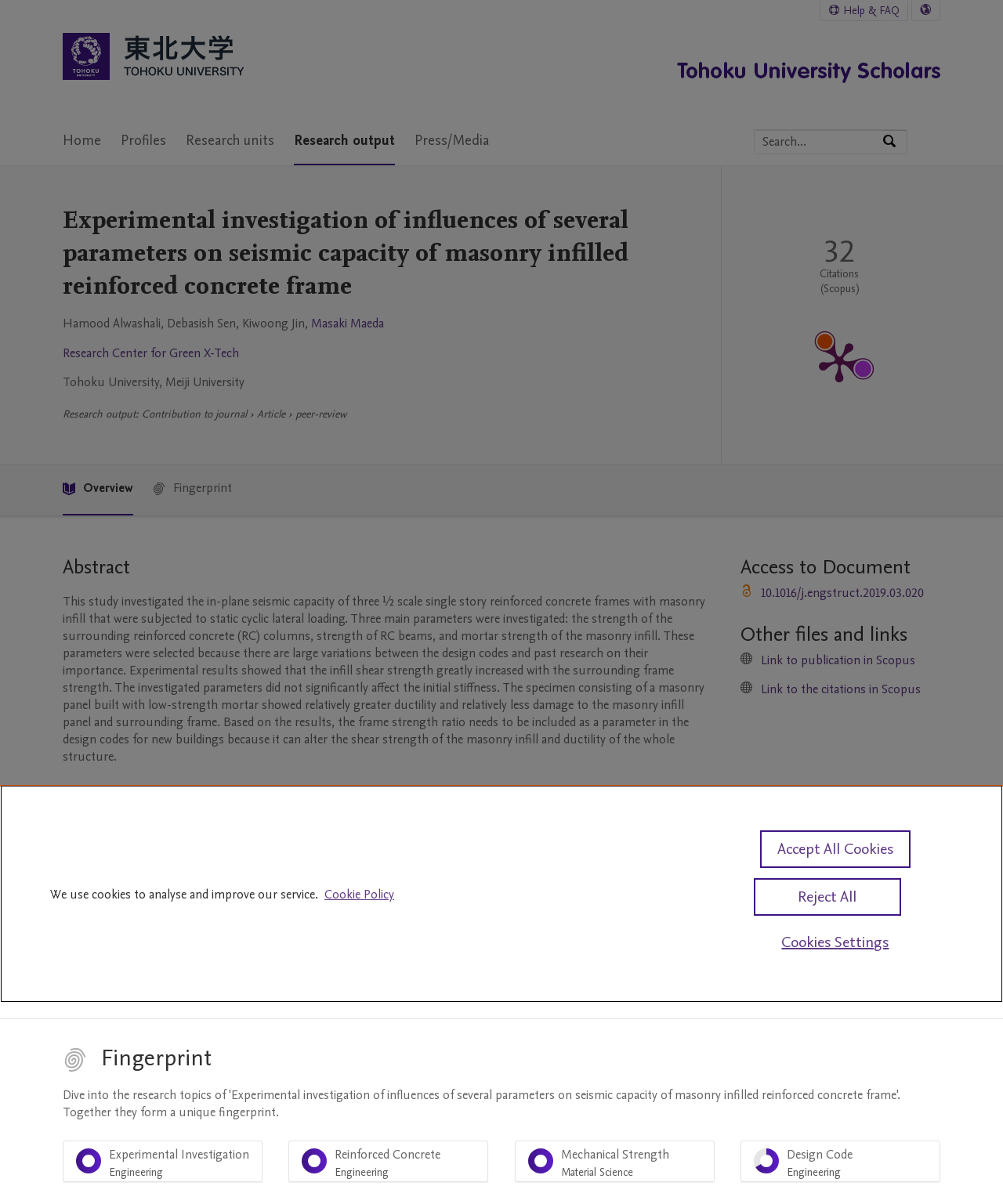Please locate the bounding box coordinates for the element that should be clicked to achieve the following instruction: "Access to document". Ensure the coordinates are given as four float numbers between 0 and 1, i.e., [left, top, right, bottom].

[0.738, 0.46, 0.937, 0.482]